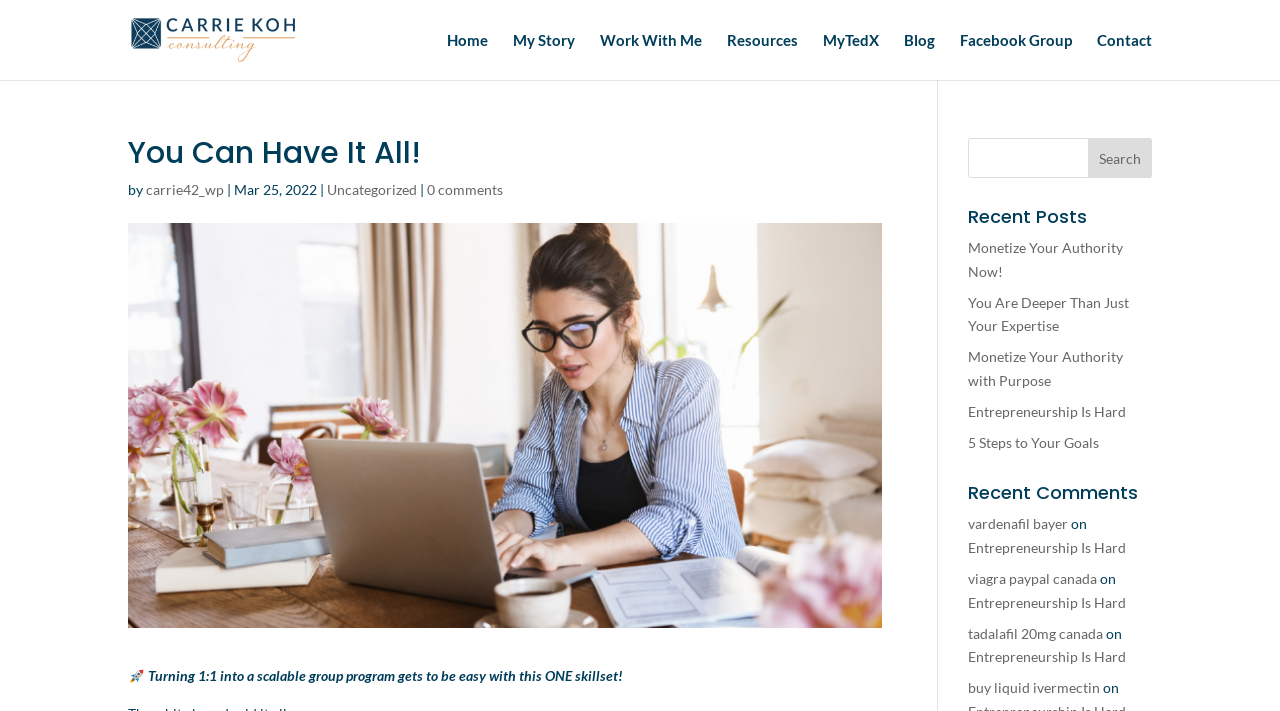Extract the heading text from the webpage.

You Can Have It All!